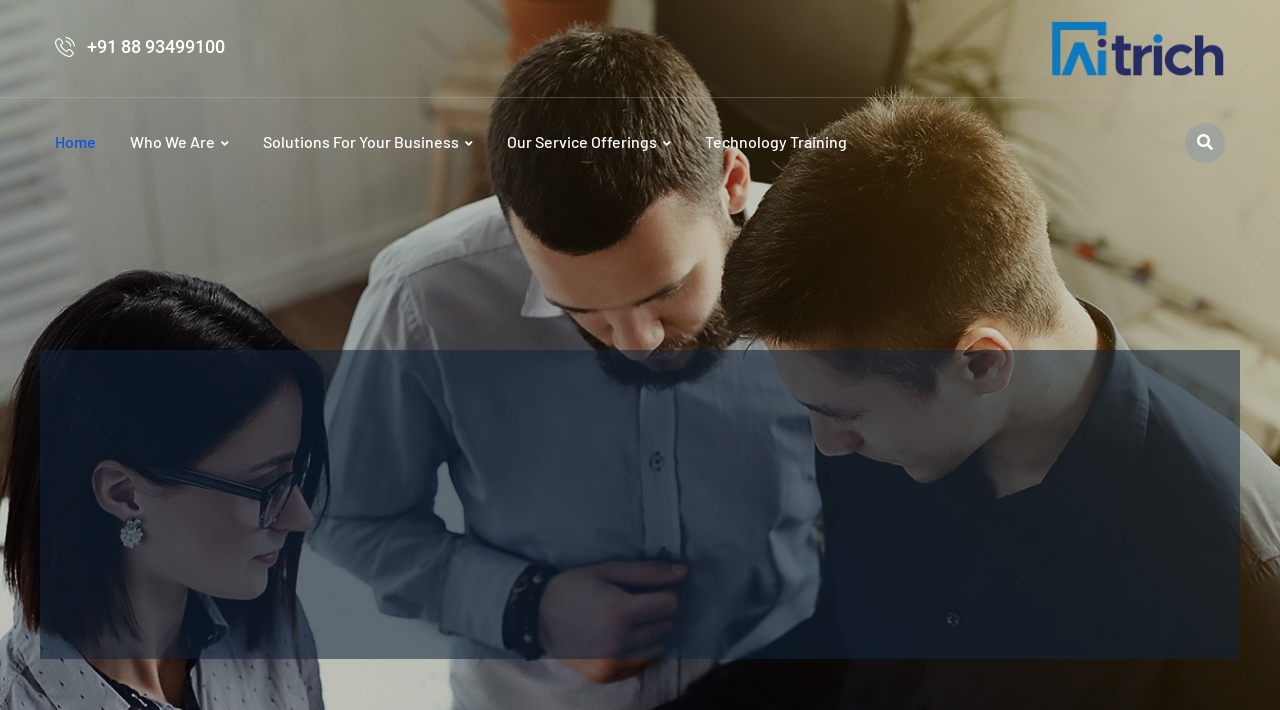Bounding box coordinates are specified in the format (top-left x, top-left y, bottom-right x, bottom-right y). All values are floating point numbers bounded between 0 and 1. Please provide the bounding box coordinate of the region this sentence describes: Home

[0.043, 0.139, 0.075, 0.263]